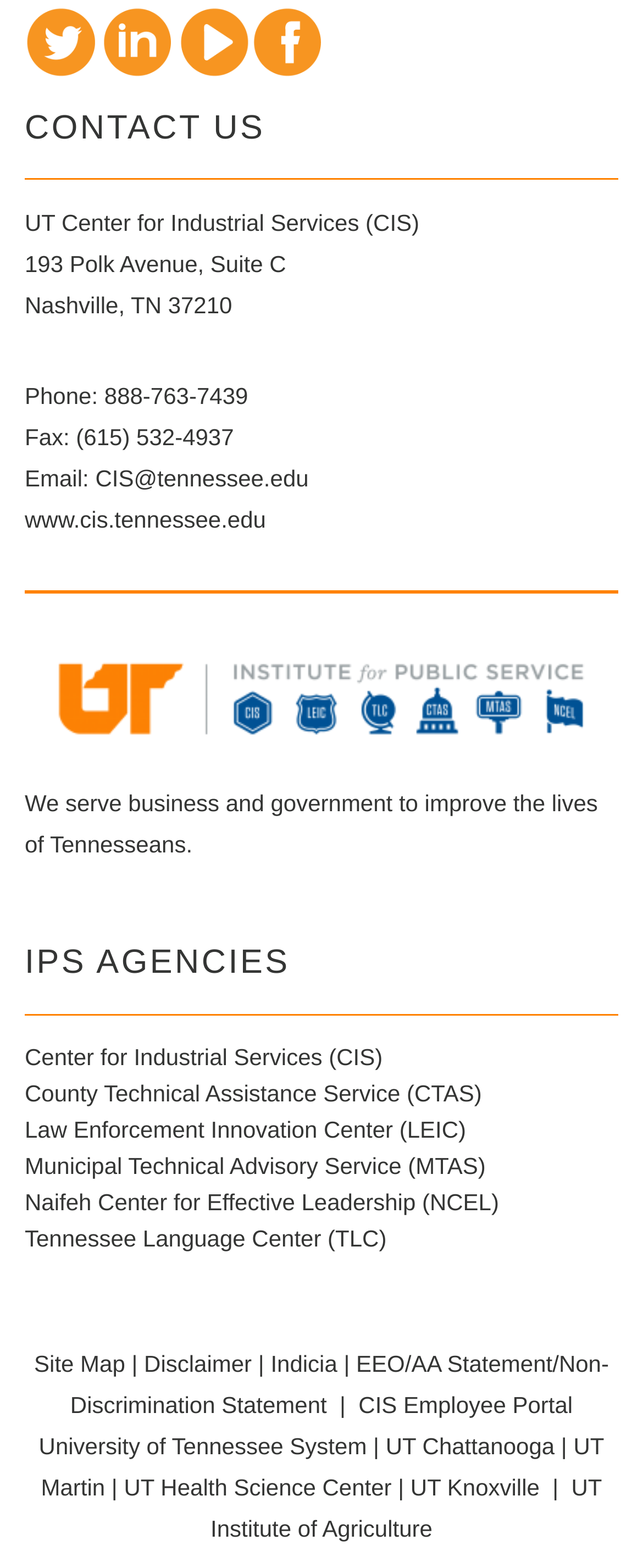Determine the bounding box coordinates of the section I need to click to execute the following instruction: "View the Site Map". Provide the coordinates as four float numbers between 0 and 1, i.e., [left, top, right, bottom].

[0.053, 0.861, 0.195, 0.878]